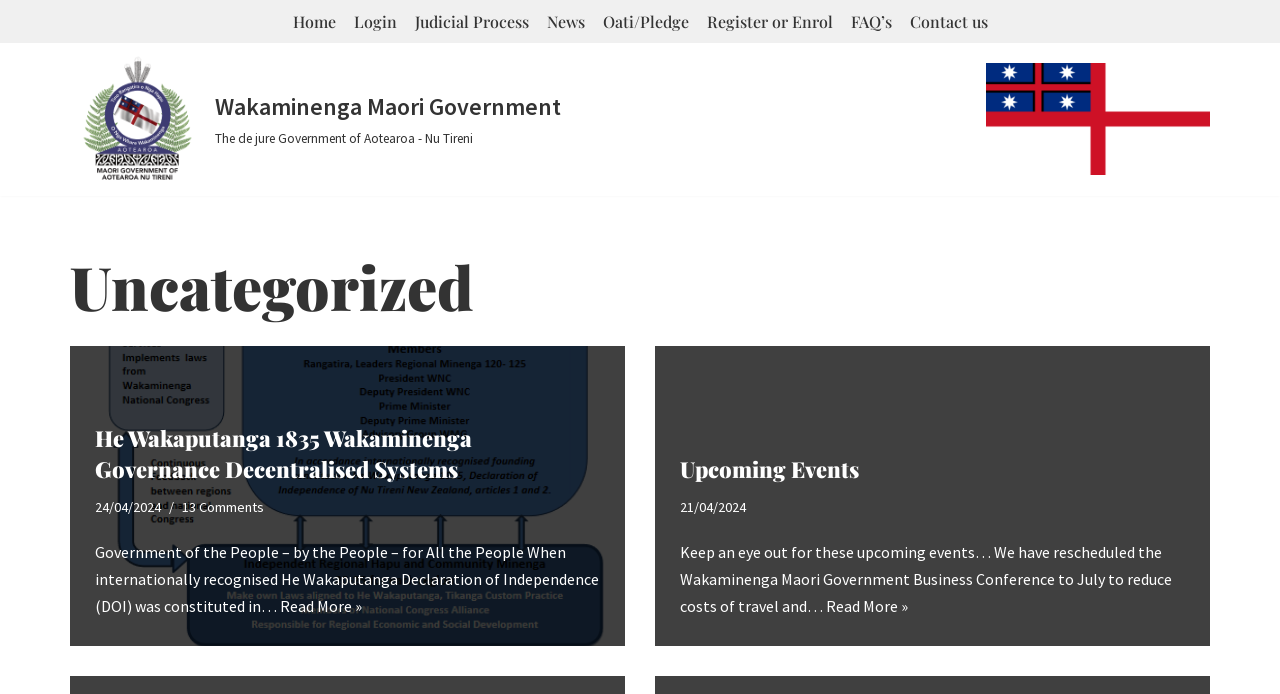Please pinpoint the bounding box coordinates for the region I should click to adhere to this instruction: "Read more about 'He Wakaputanga 1835 Wakaminenga Governance Decentralised Systems'".

[0.219, 0.859, 0.283, 0.888]